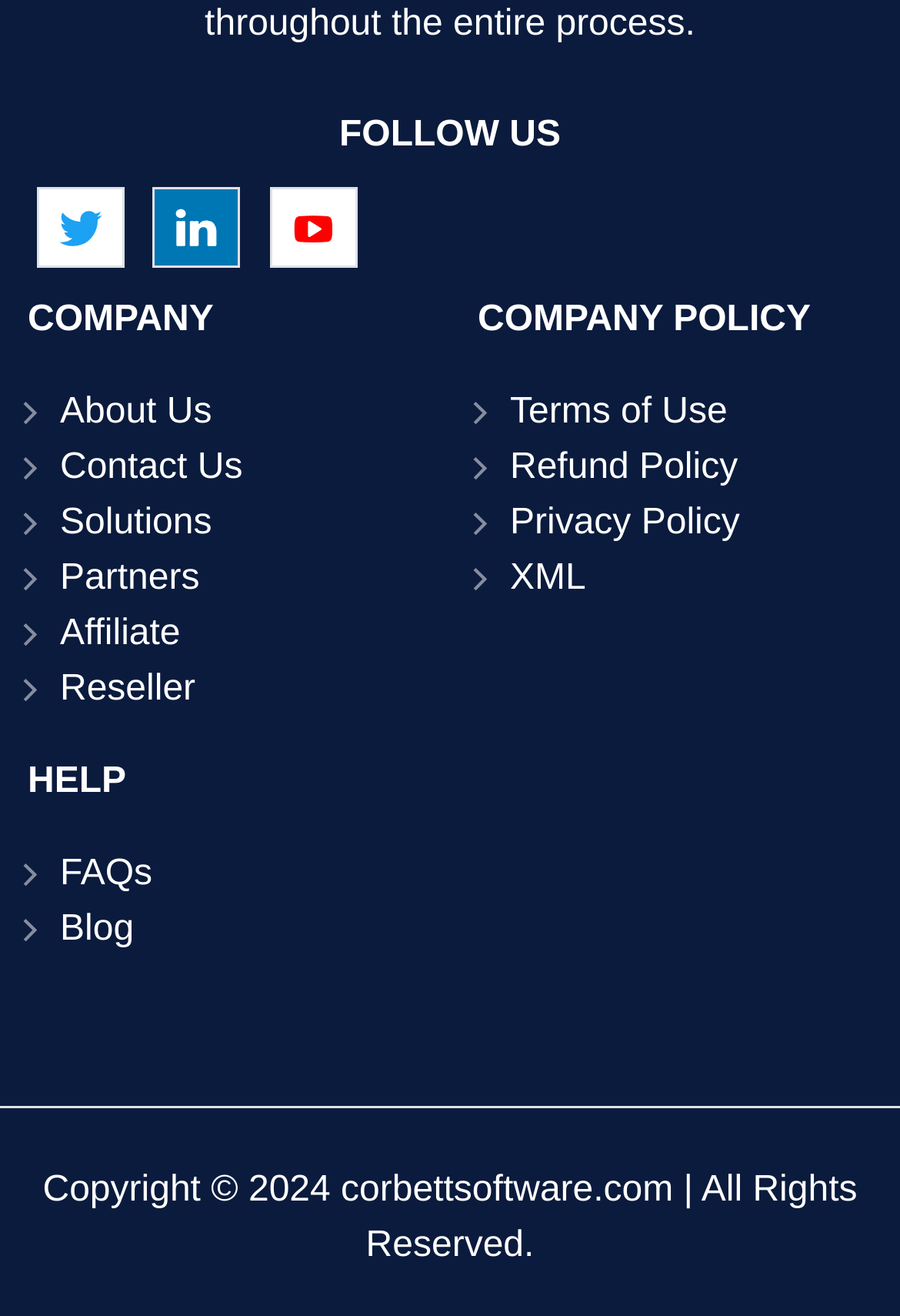Find the bounding box coordinates of the clickable area required to complete the following action: "Visit the blog".

[0.067, 0.692, 0.149, 0.721]